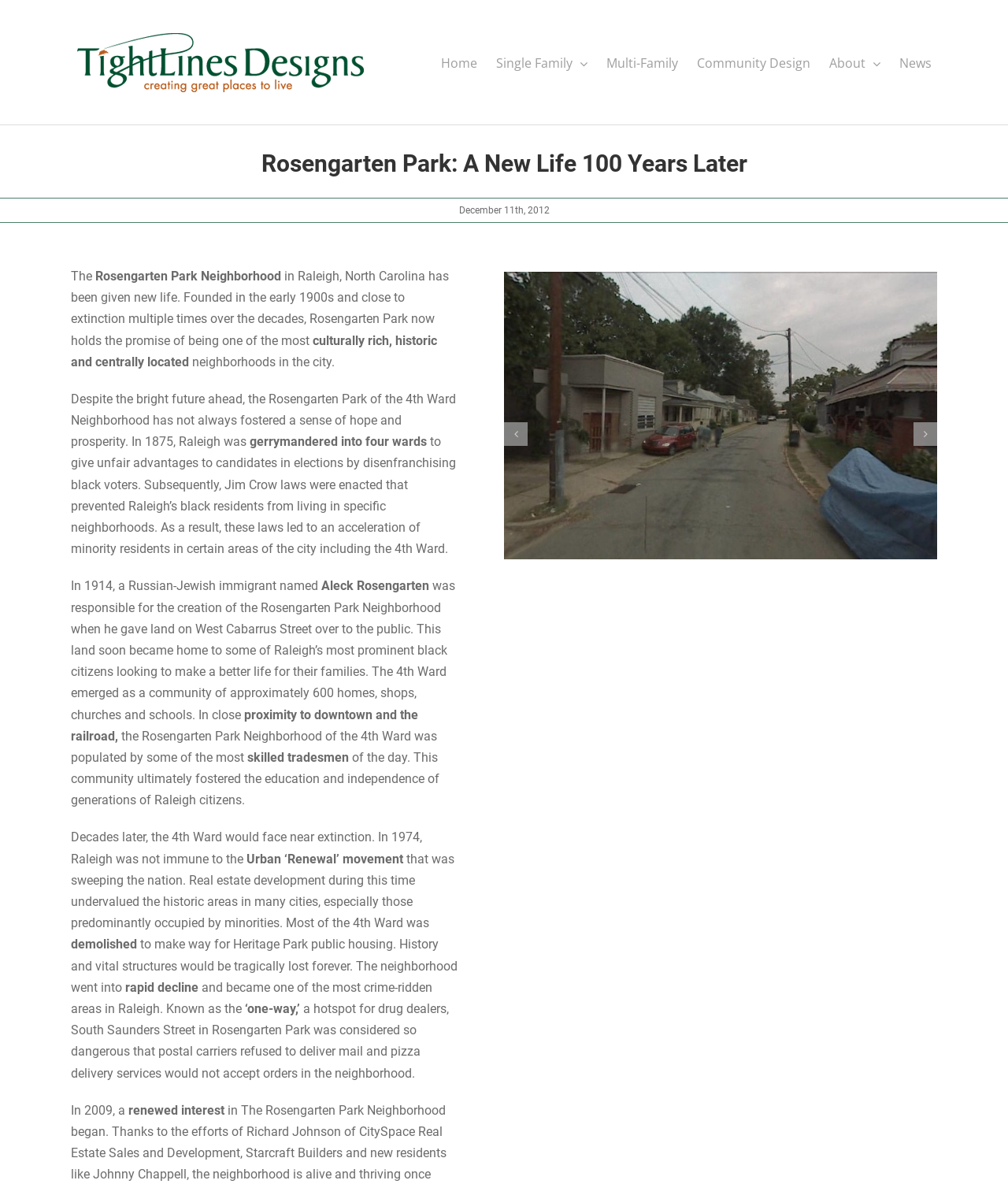Provide your answer to the question using just one word or phrase: What is the name of the Russian-Jewish immigrant who created the Rosengarten Park Neighborhood?

Aleck Rosengarten